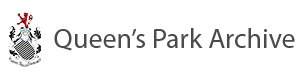Answer the question below using just one word or a short phrase: 
What is the purpose of the logo and text combination?

Gateway to exploring historical records